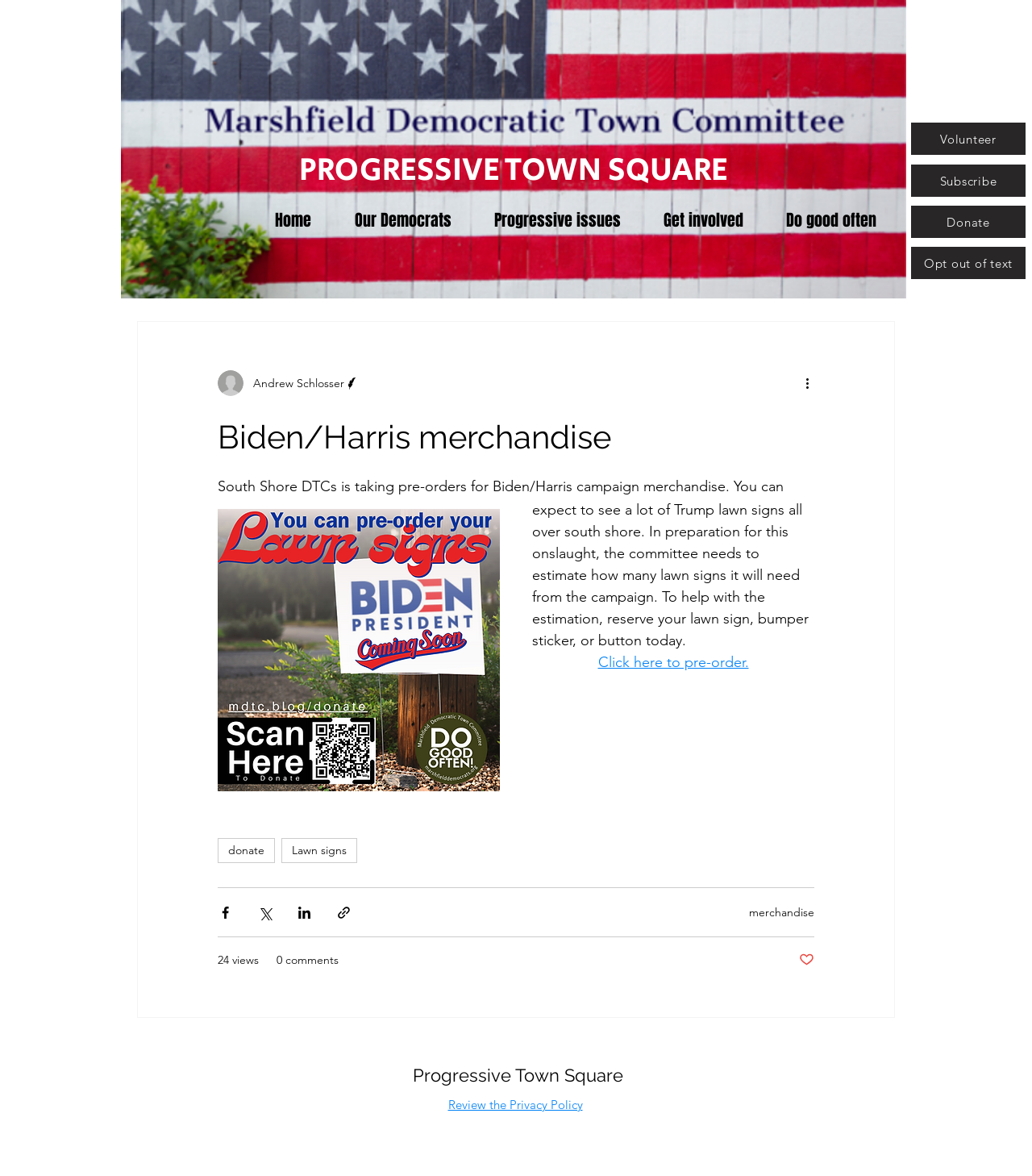Can you pinpoint the bounding box coordinates for the clickable element required for this instruction: "Click on the 'Click here to pre-order' link"? The coordinates should be four float numbers between 0 and 1, i.e., [left, top, right, bottom].

[0.579, 0.556, 0.725, 0.571]